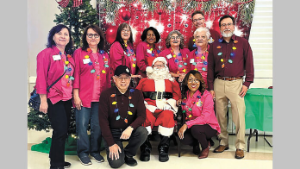Using the information from the screenshot, answer the following question thoroughly:
How many people are surrounding Santa Claus?

According to the caption, Santa Claus is surrounded by 11 cheerful individuals, all adorned with colorful string lights around their necks, symbolizing the holiday spirit.